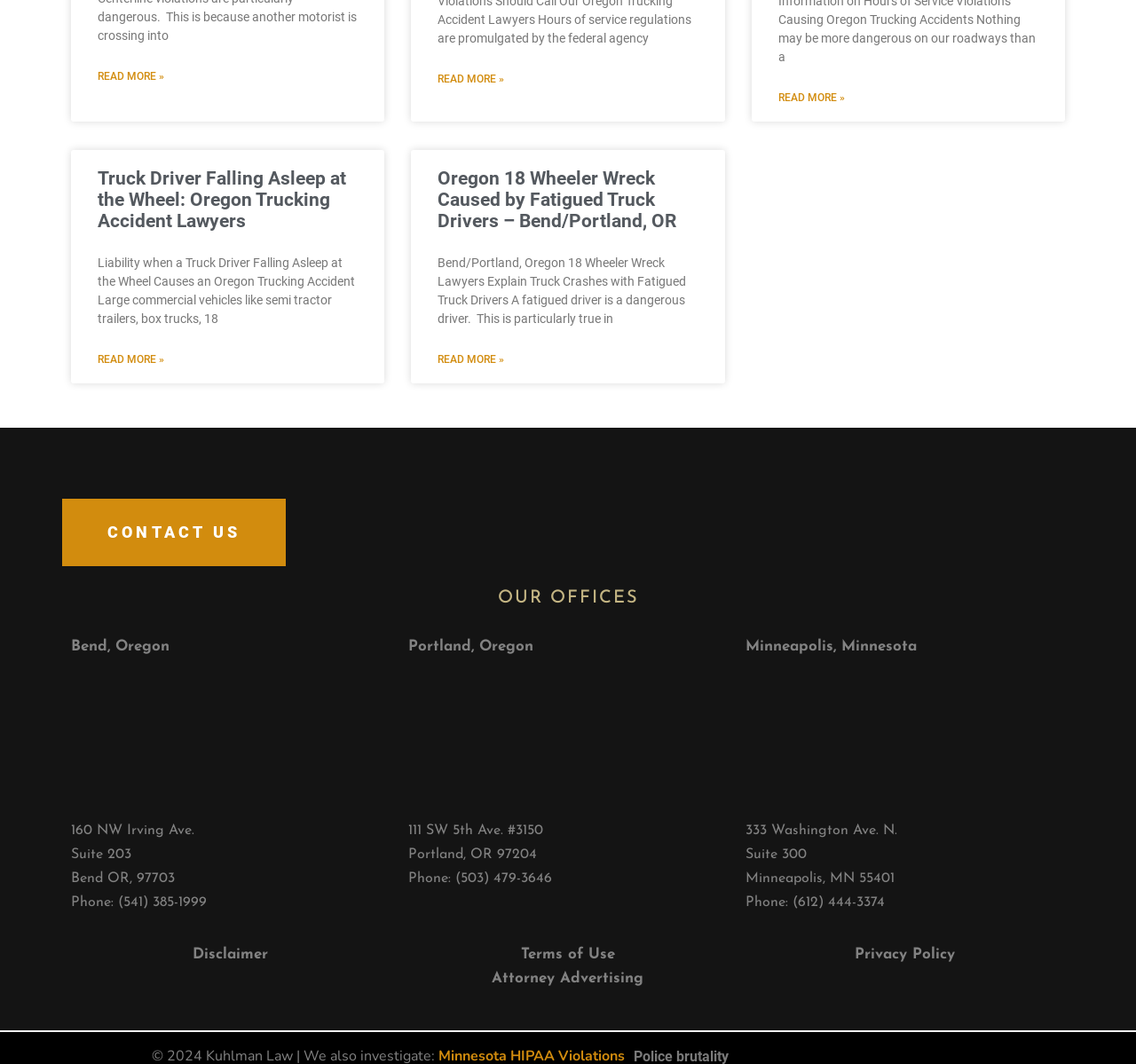Provide a one-word or one-phrase answer to the question:
What is the purpose of the 'Read more' links?

To provide more information